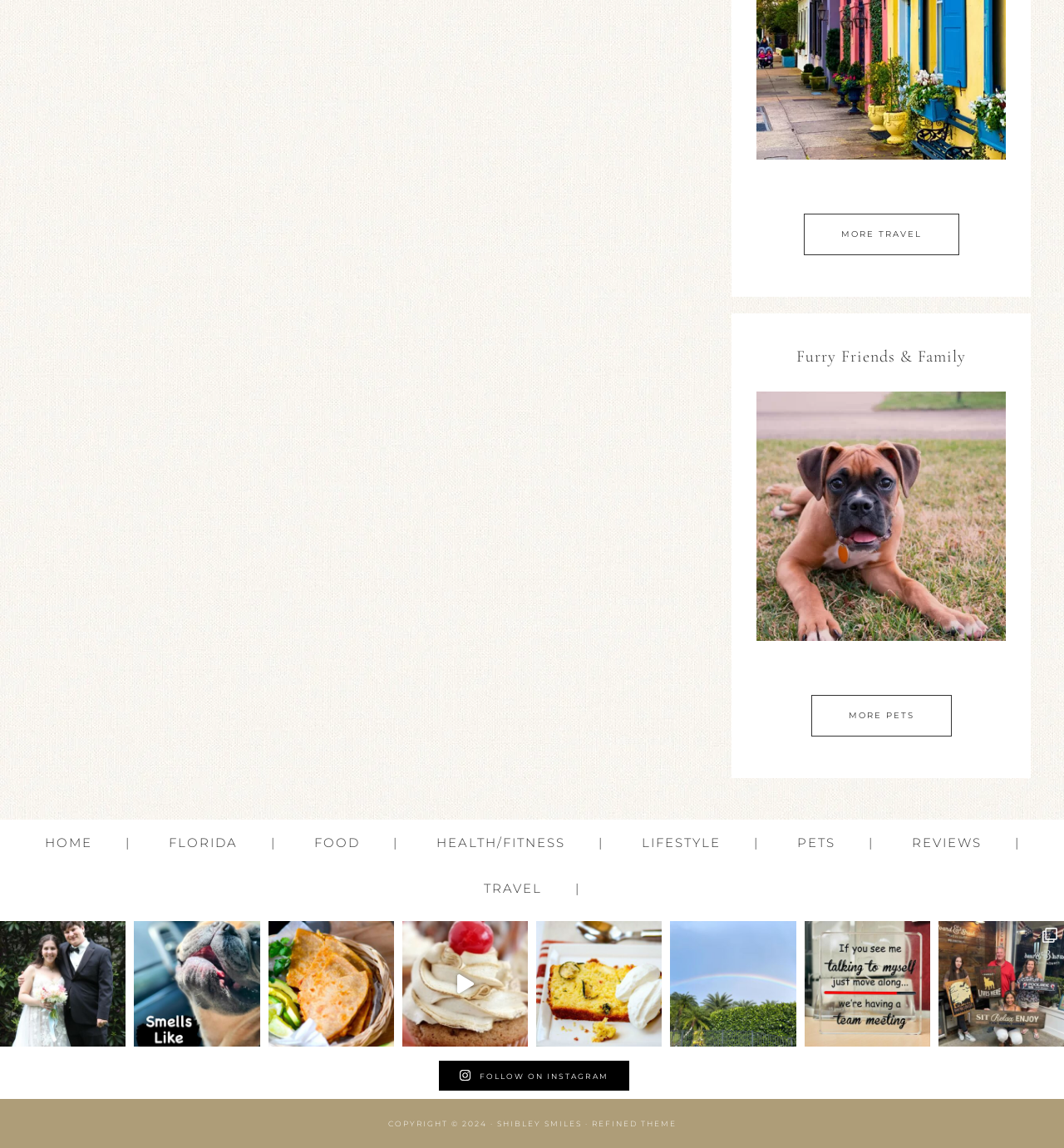Refer to the screenshot and give an in-depth answer to this question: What is the theme of the images displayed on the webpage?

The images displayed on the webpage appear to be personal and lifestyle-related, featuring scenes from daily life, travel, and special occasions. The images are accompanied by captions and hashtags, suggesting that they are from a personal blog or social media account.